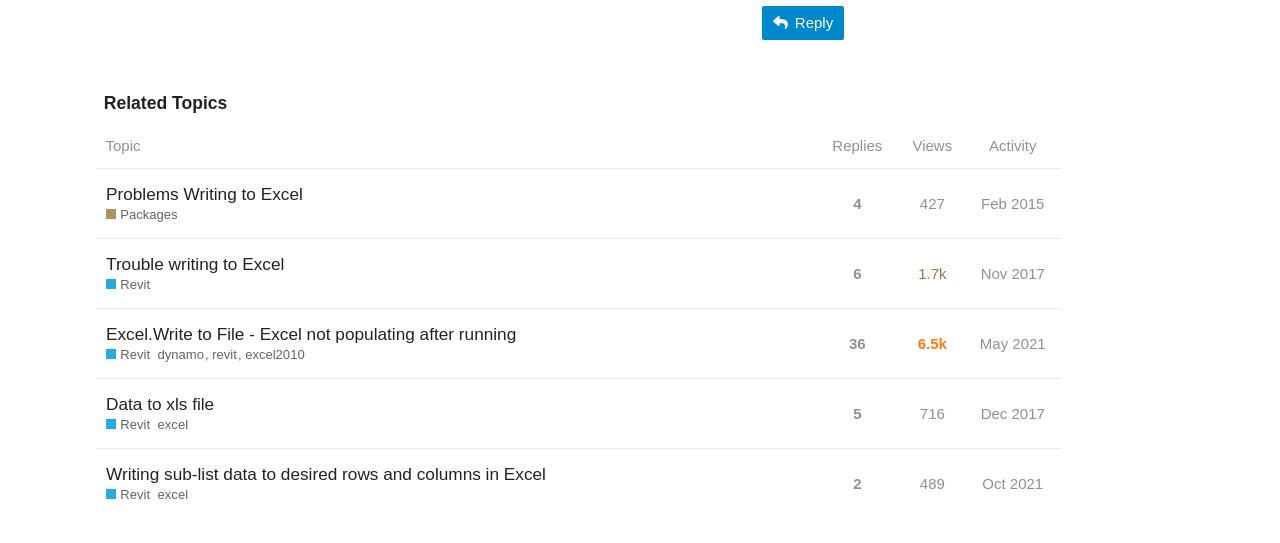How many replies does the topic 'Problems Writing to Excel Packages' have?
From the details in the image, provide a complete and detailed answer to the question.

The topic 'Problems Writing to Excel Packages' has 4 replies, as indicated by the button 'This topic has 4 replies' in the table. This information is provided to give users an idea of the level of engagement and discussion around each topic.